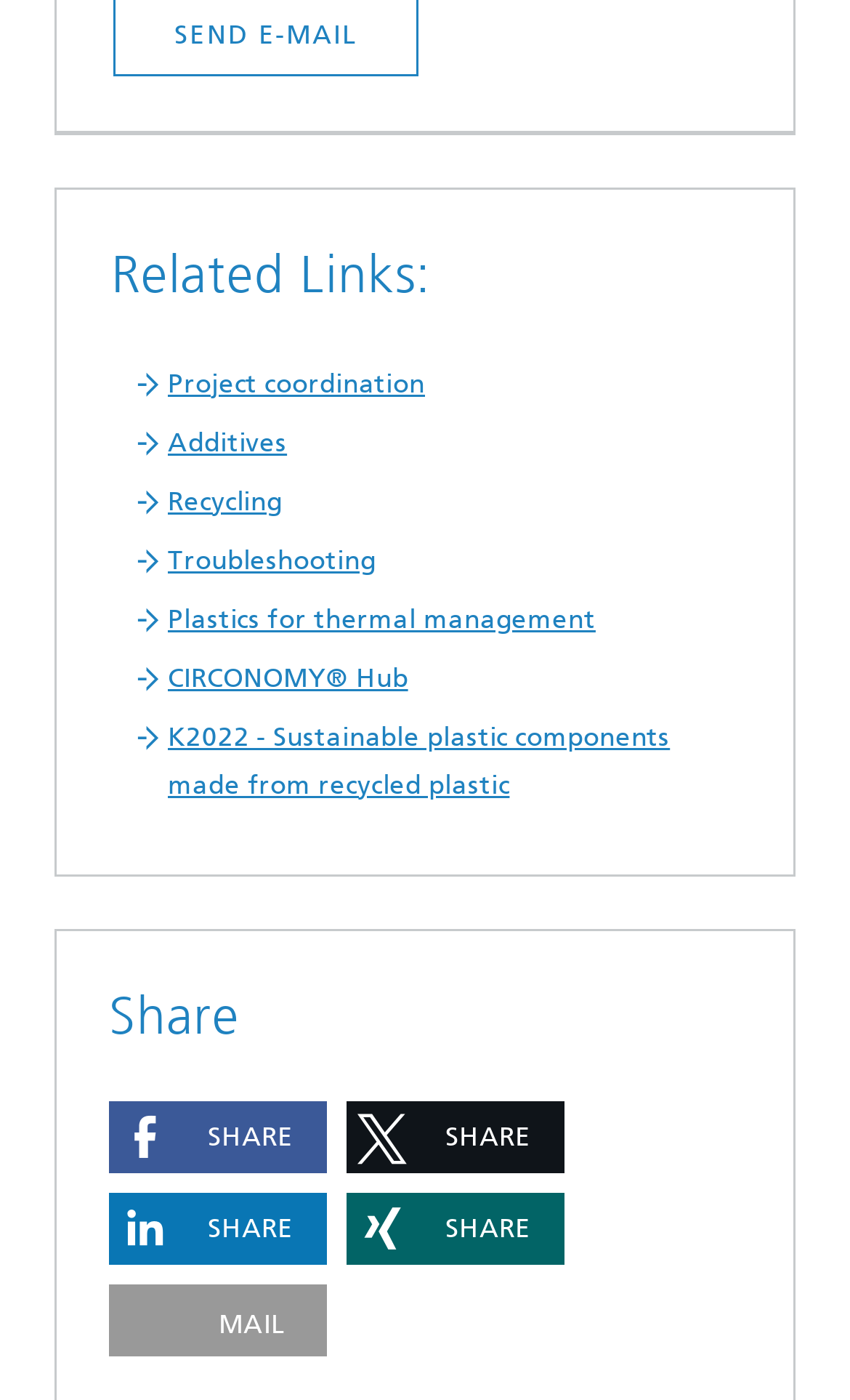What is the text on the 'Send by email' button?
Examine the image closely and answer the question with as much detail as possible.

I looked at the 'Send by email' button and found that it has a static text 'MAIL'.